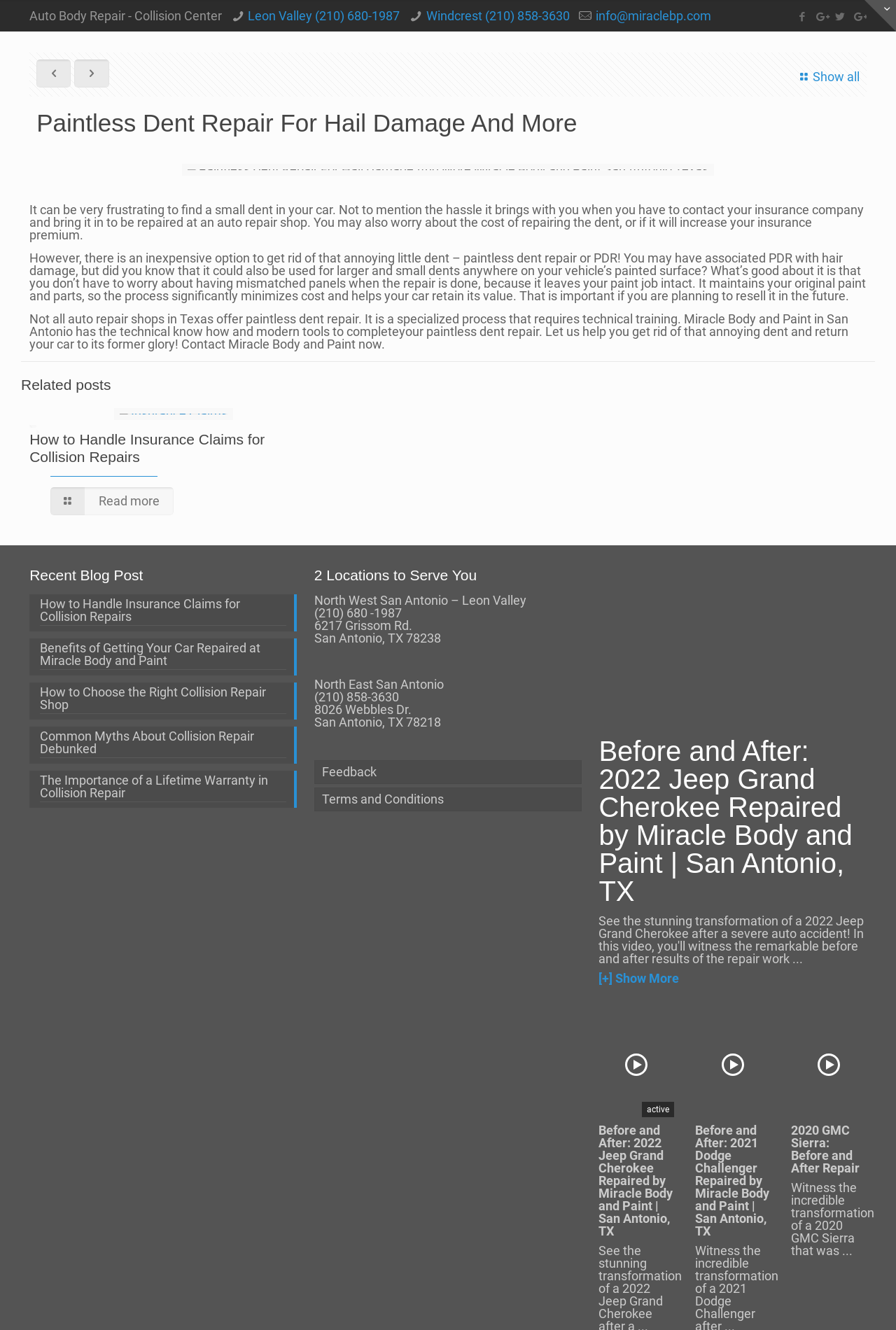Identify the bounding box coordinates of the region I need to click to complete this instruction: "Click the 'How to Handle Insurance Claims for Collision Repairs' link".

[0.033, 0.324, 0.296, 0.349]